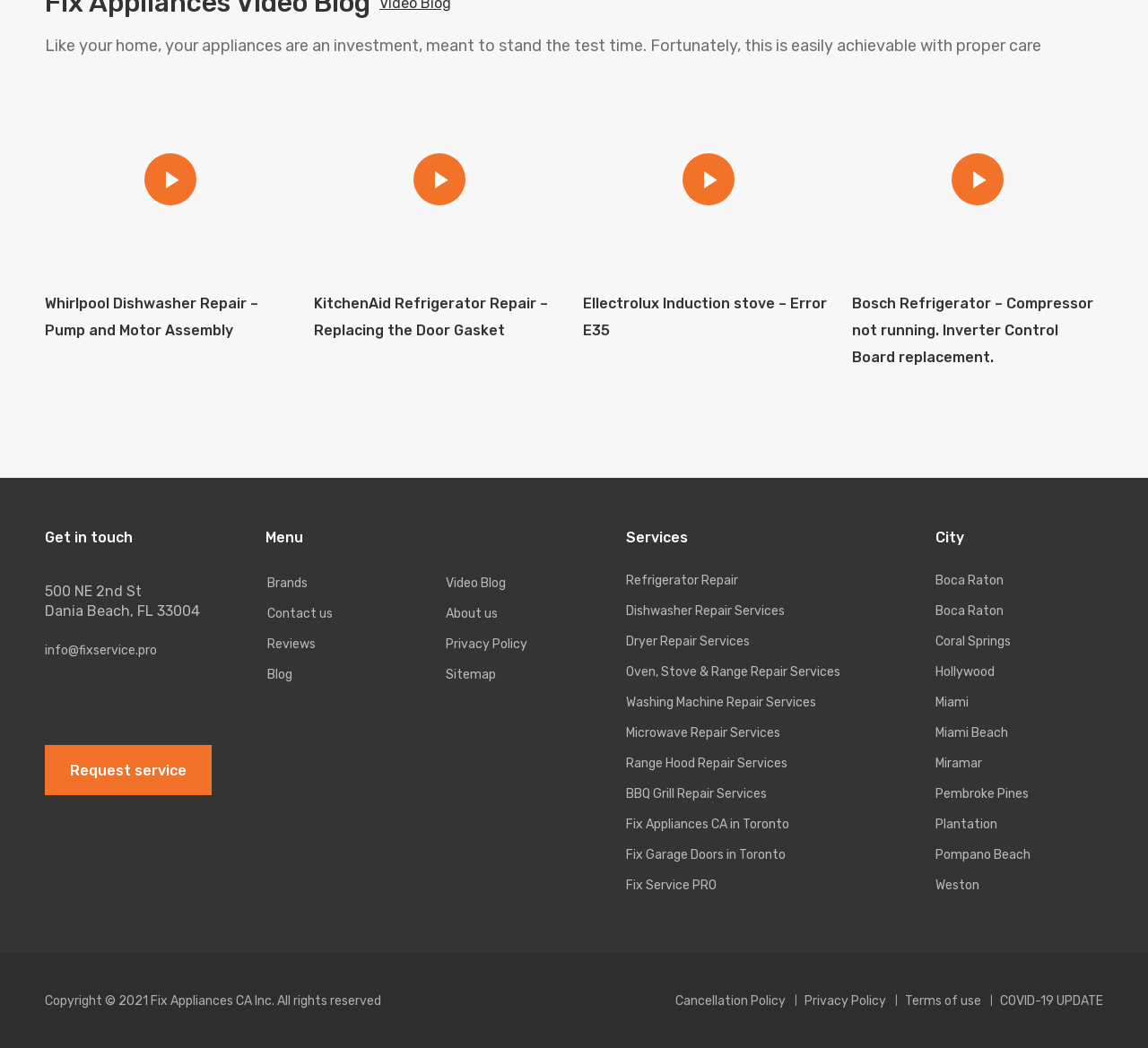Please specify the bounding box coordinates of the region to click in order to perform the following instruction: "Click on Whirlpool Dishwasher Repair – Pump and Motor Assembly".

[0.039, 0.086, 0.258, 0.257]